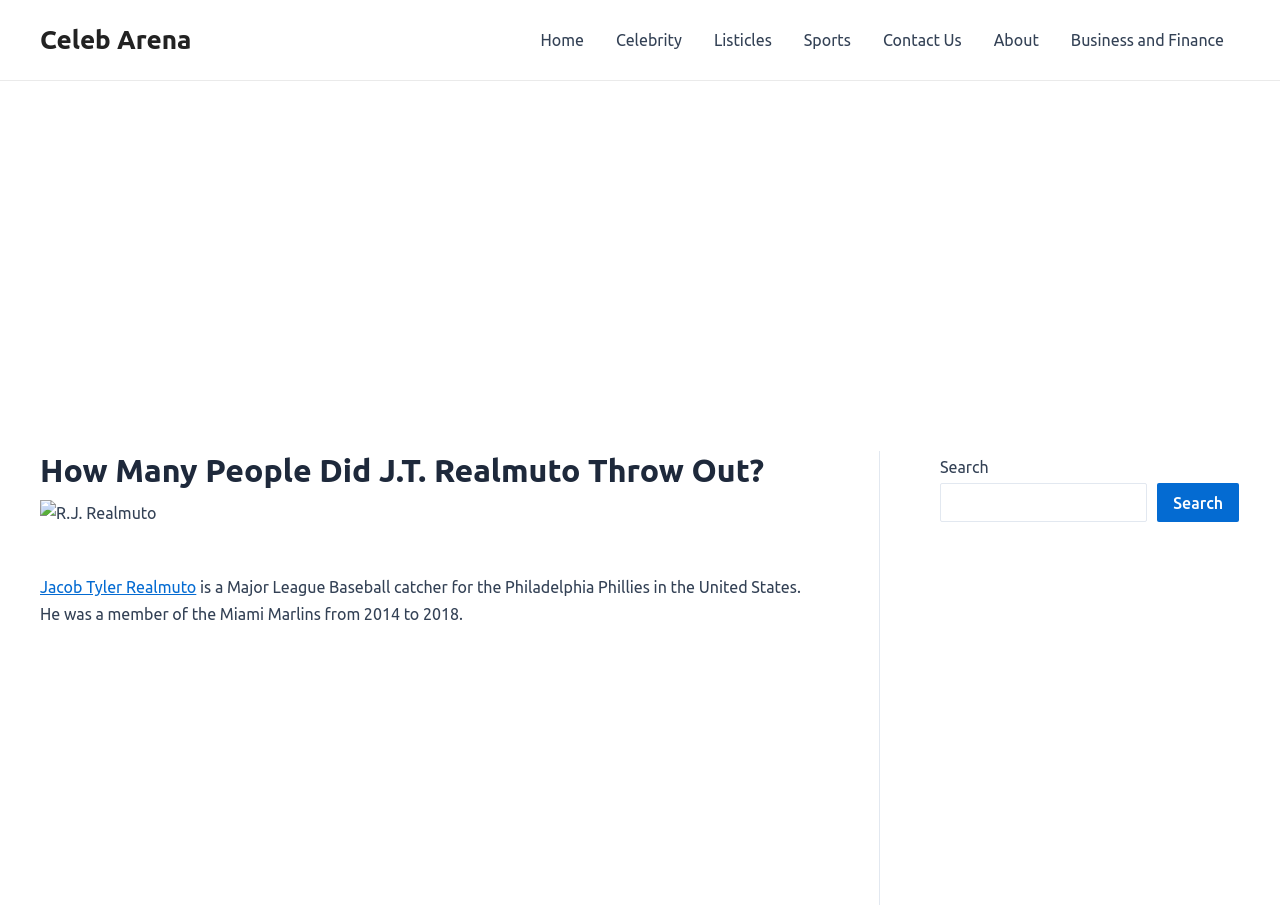Find the bounding box of the element with the following description: "Uncategorized". The coordinates must be four float numbers between 0 and 1, formatted as [left, top, right, bottom].

None